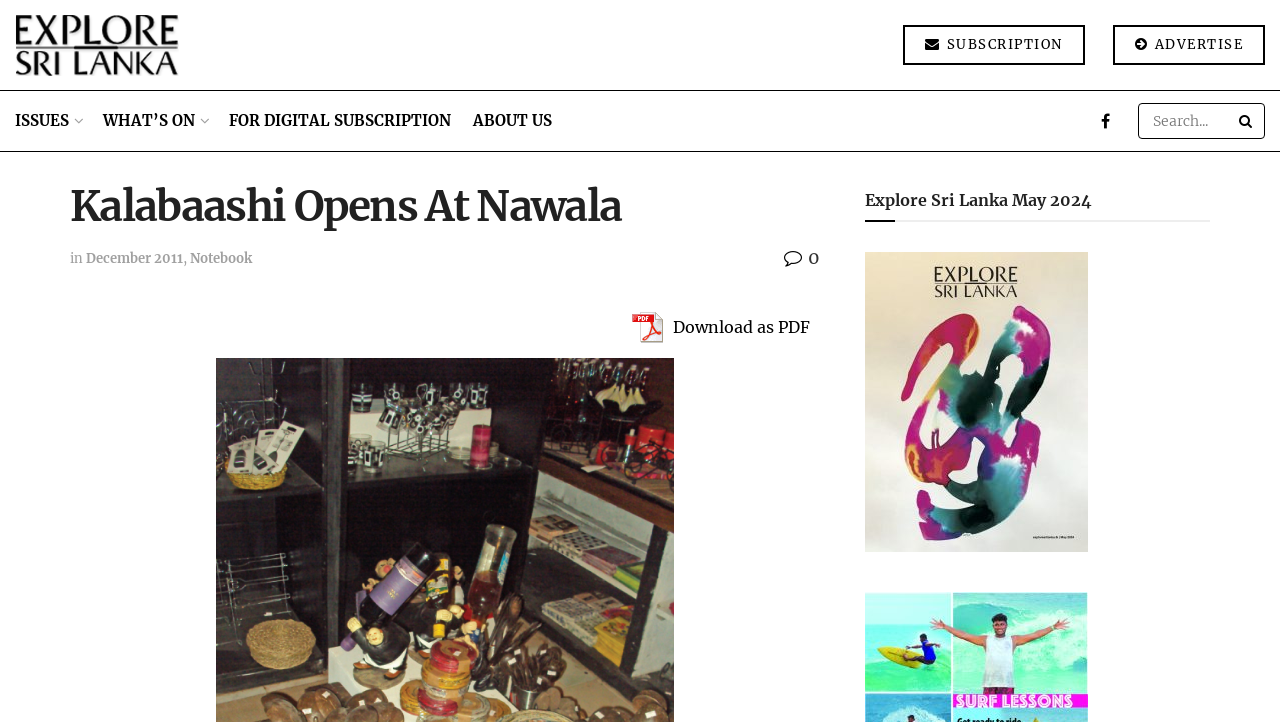Please provide the bounding box coordinates for the element that needs to be clicked to perform the following instruction: "Search for something". The coordinates should be given as four float numbers between 0 and 1, i.e., [left, top, right, bottom].

[0.889, 0.143, 0.988, 0.193]